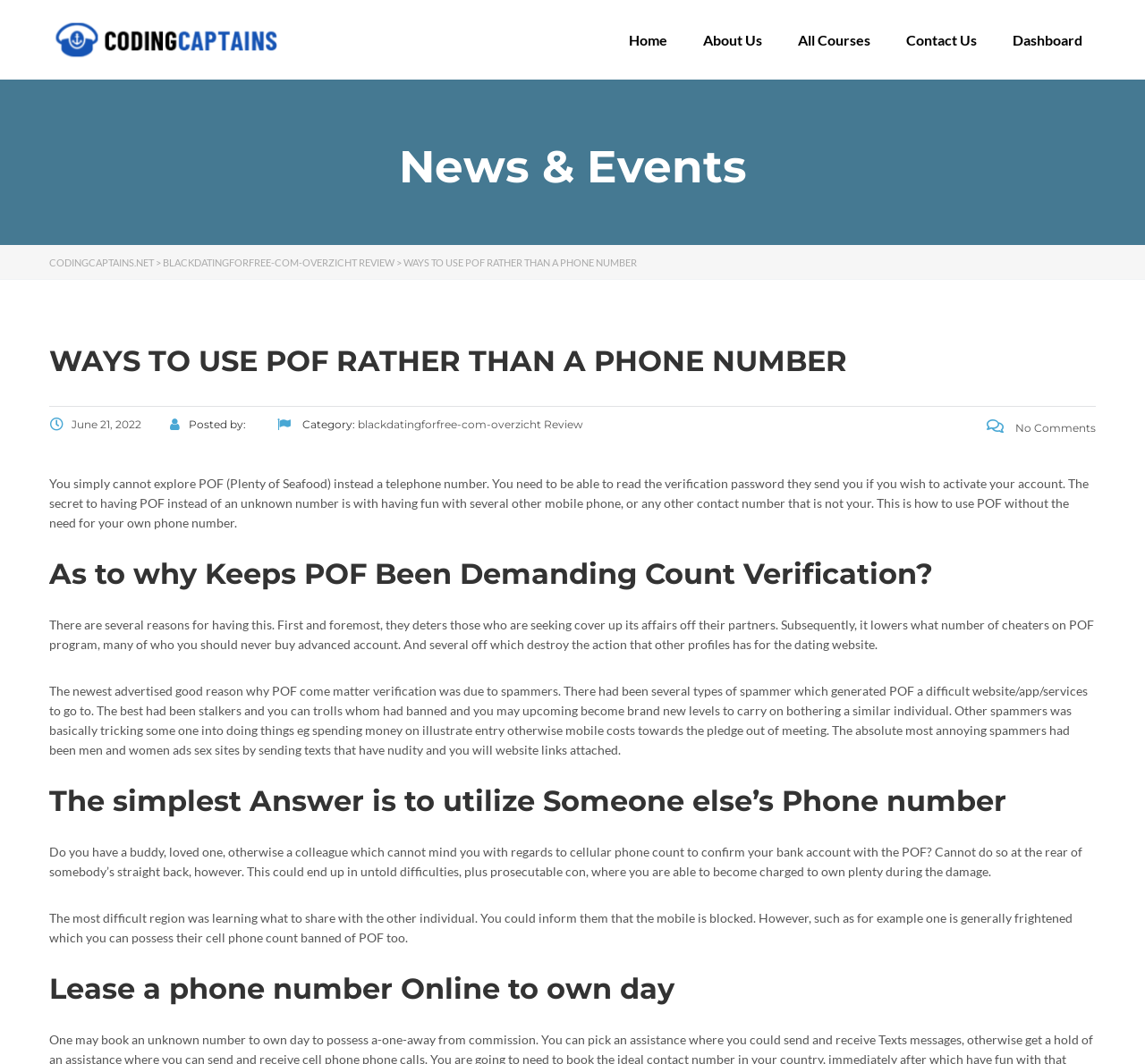What is the date of the article?
Could you please answer the question thoroughly and with as much detail as possible?

I found the date of the article by looking at the static text element that says 'June 21, 2022' which is located below the heading 'WAYS TO USE POF RATHER THAN A PHONE NUMBER'.